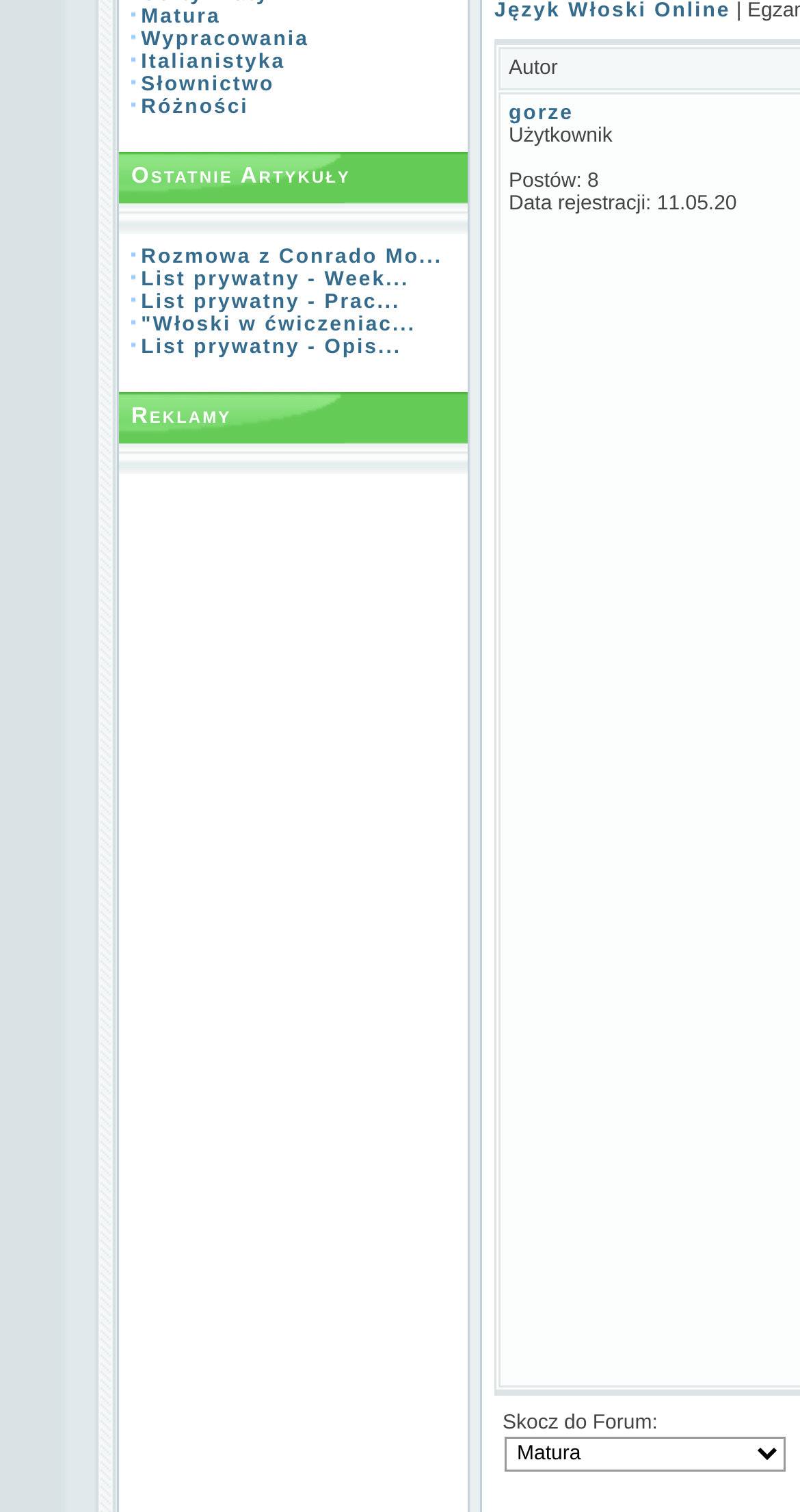Find the UI element described as: "Wypracowania" and predict its bounding box coordinates. Ensure the coordinates are four float numbers between 0 and 1, [left, top, right, bottom].

[0.176, 0.019, 0.386, 0.034]